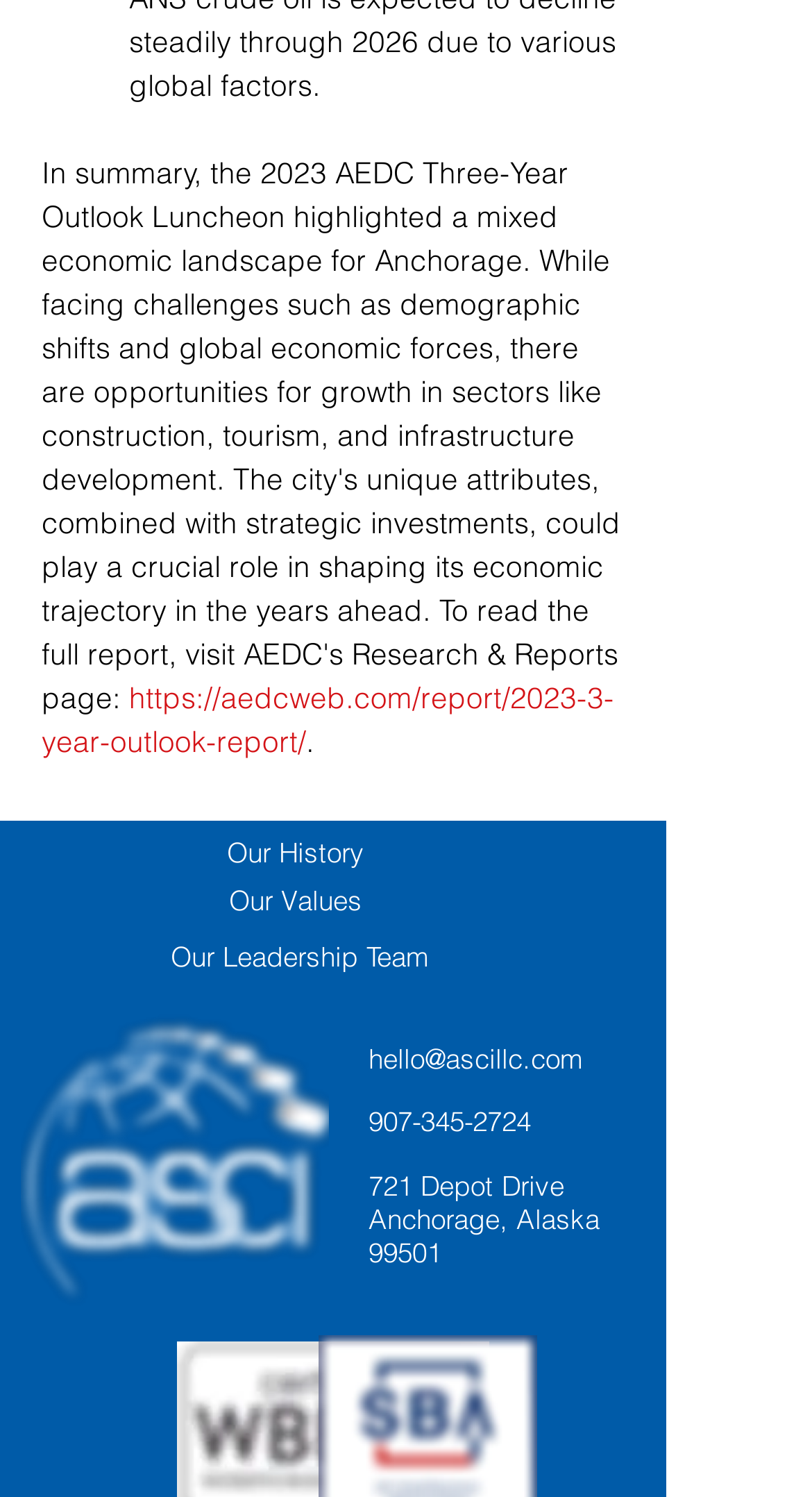Determine the bounding box coordinates of the region to click in order to accomplish the following instruction: "Learn about 'Our History'". Provide the coordinates as four float numbers between 0 and 1, specifically [left, top, right, bottom].

[0.279, 0.56, 0.449, 0.58]